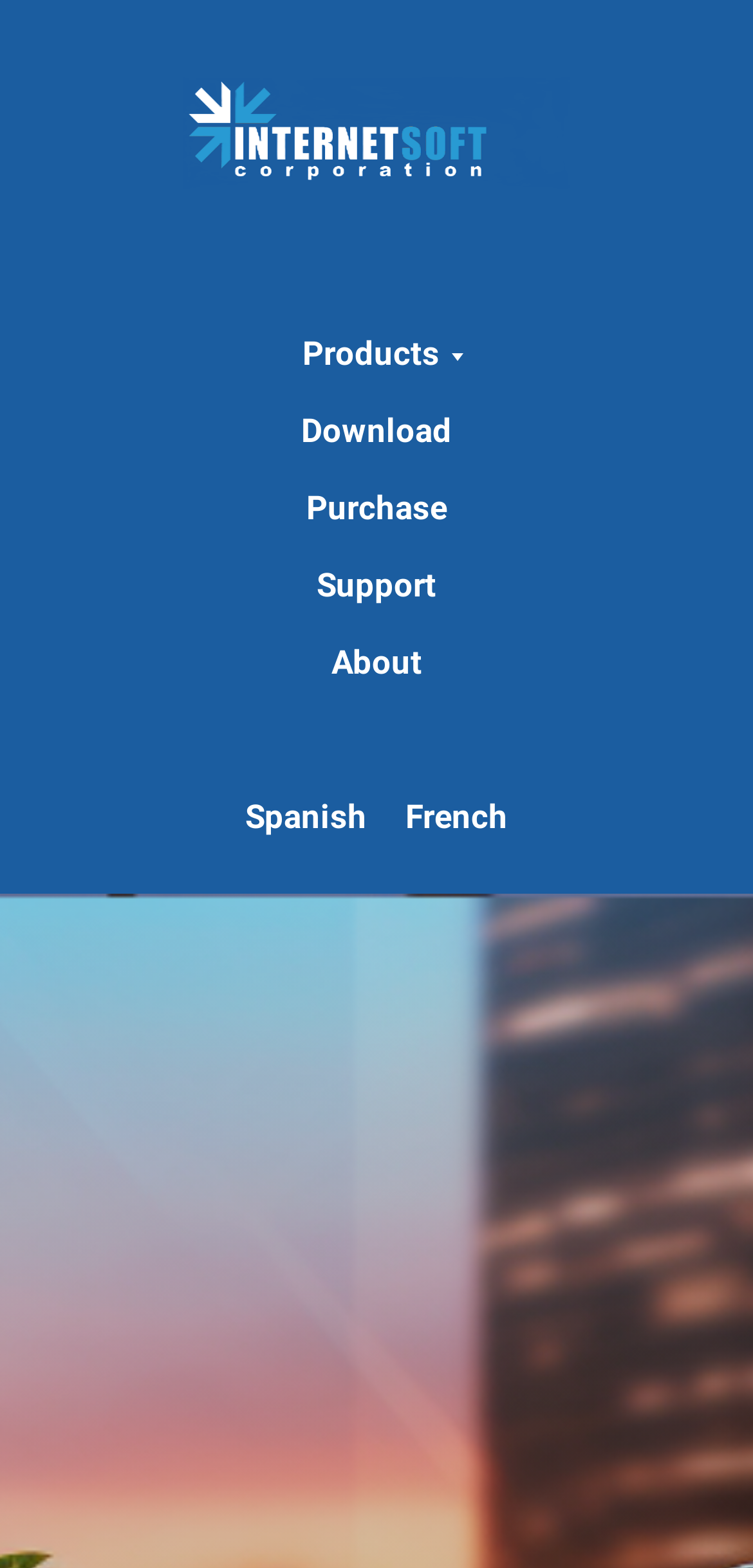Determine the bounding box coordinates of the region to click in order to accomplish the following instruction: "go to Products page". Provide the coordinates as four float numbers between 0 and 1, specifically [left, top, right, bottom].

[0.401, 0.213, 0.599, 0.238]